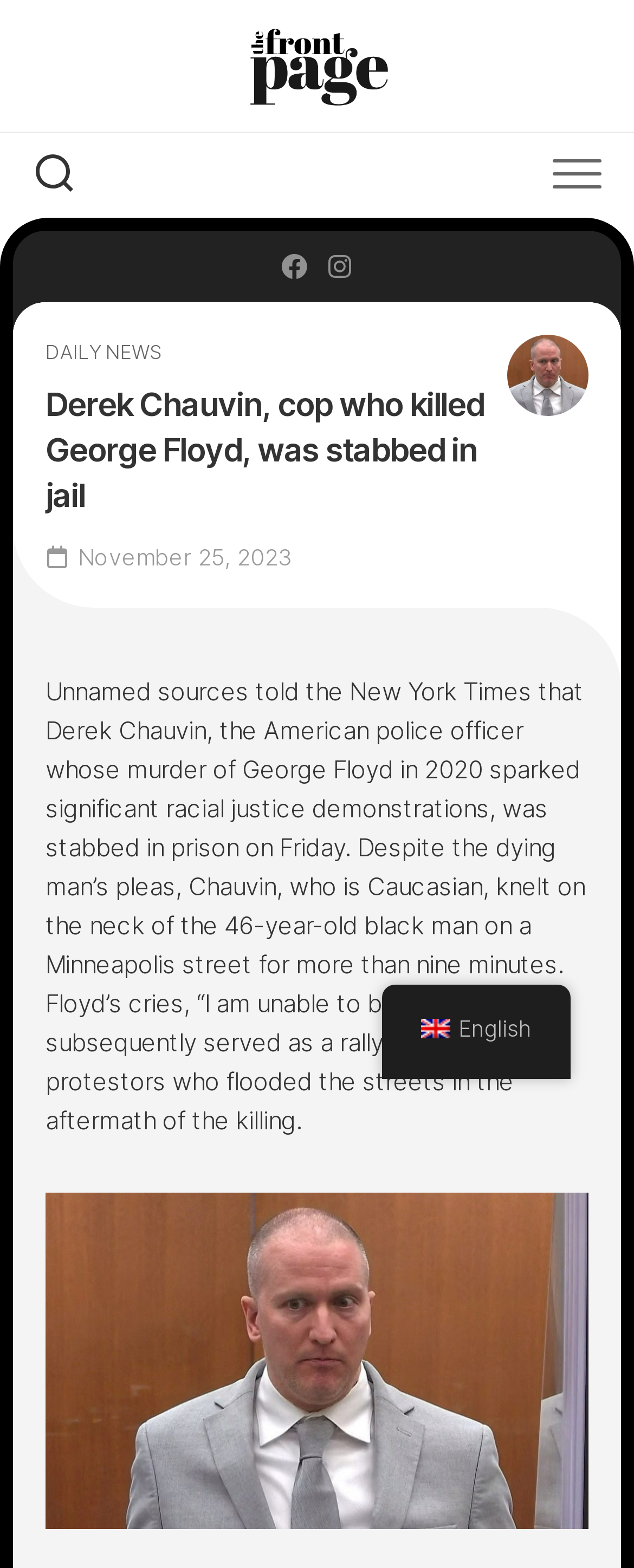Identify the bounding box for the given UI element using the description provided. Coordinates should be in the format (top-left x, top-left y, bottom-right x, bottom-right y) and must be between 0 and 1. Here is the description: alt="The Front Page"

[0.0, 0.011, 1.0, 0.074]